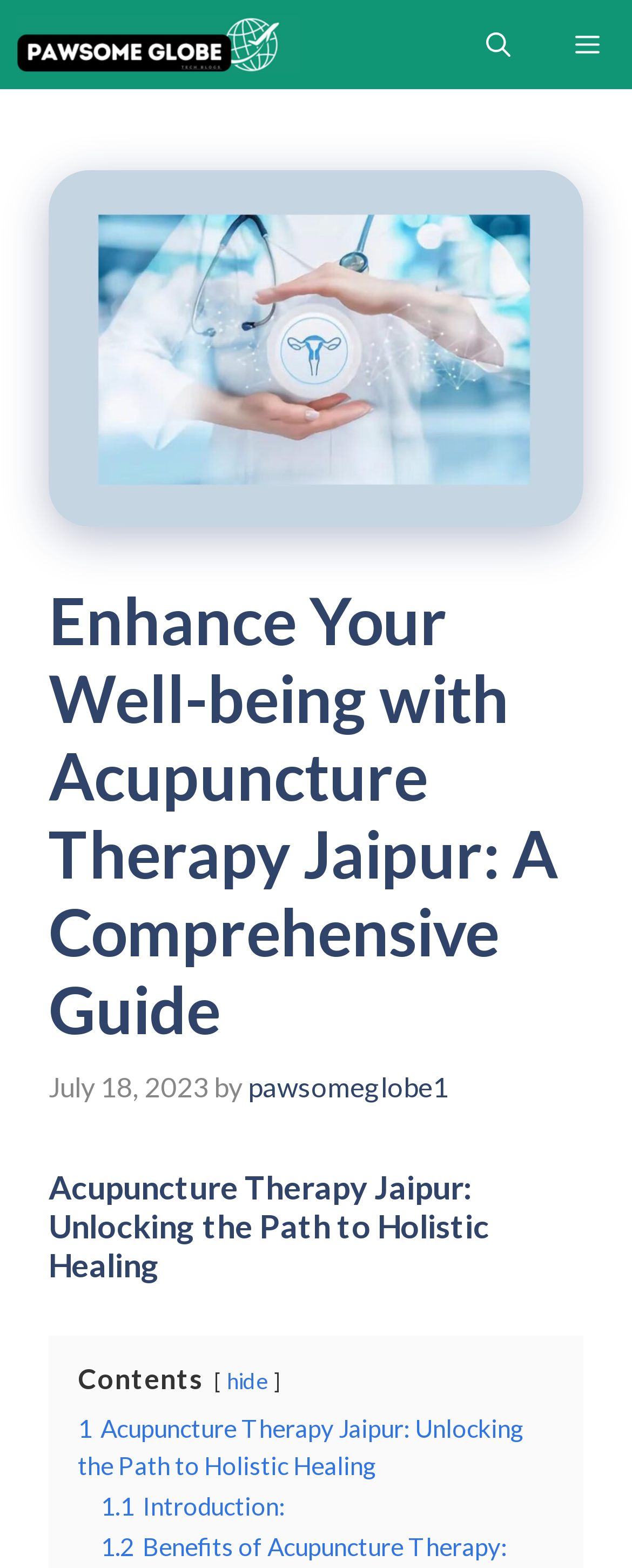Please find and give the text of the main heading on the webpage.

Enhance Your Well-being with Acupuncture Therapy Jaipur: A Comprehensive Guide